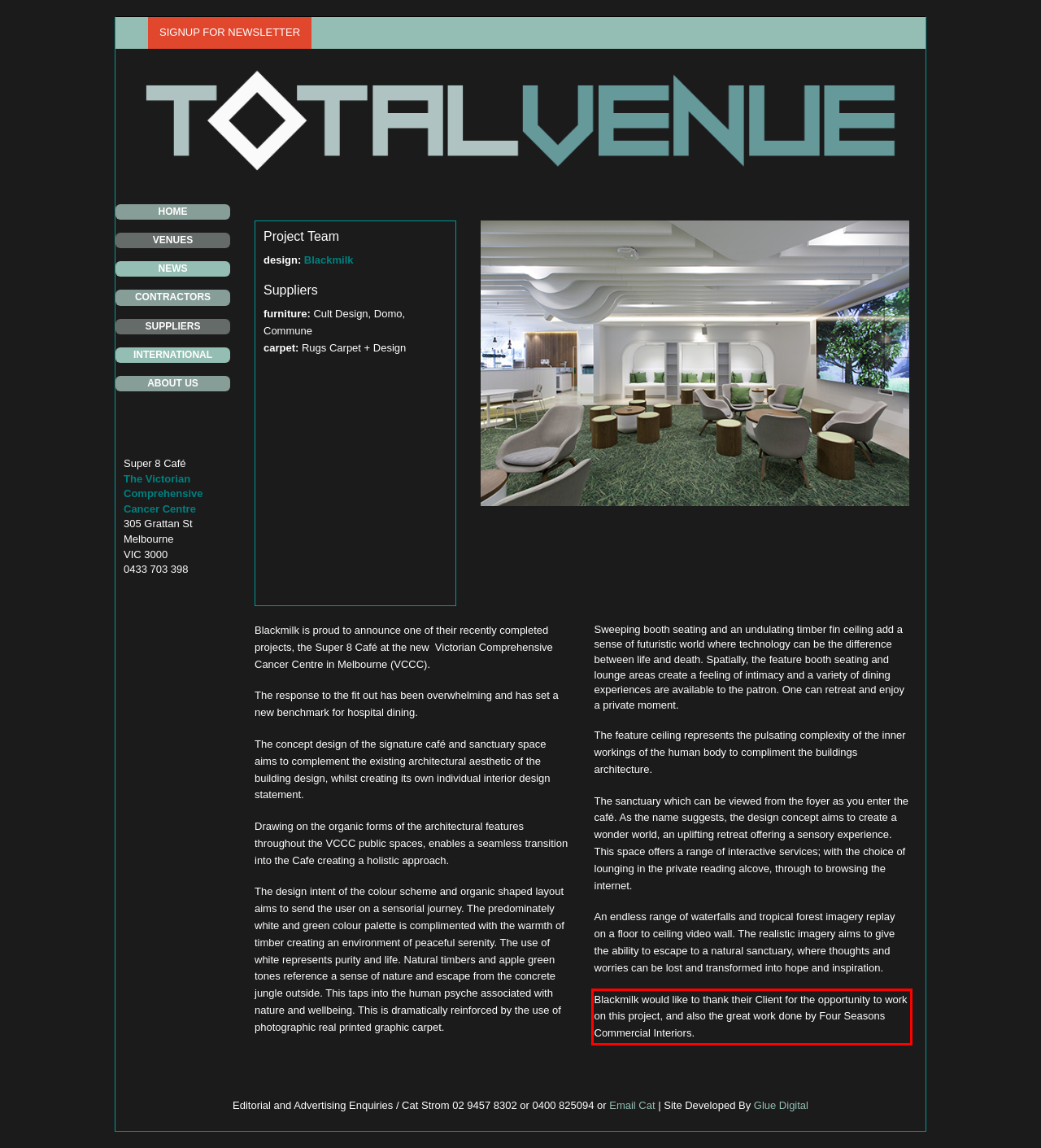Using the provided screenshot, read and generate the text content within the red-bordered area.

Blackmilk would like to thank their Client for the opportunity to work on this project, and also the great work done by Four Seasons Commercial Interiors.